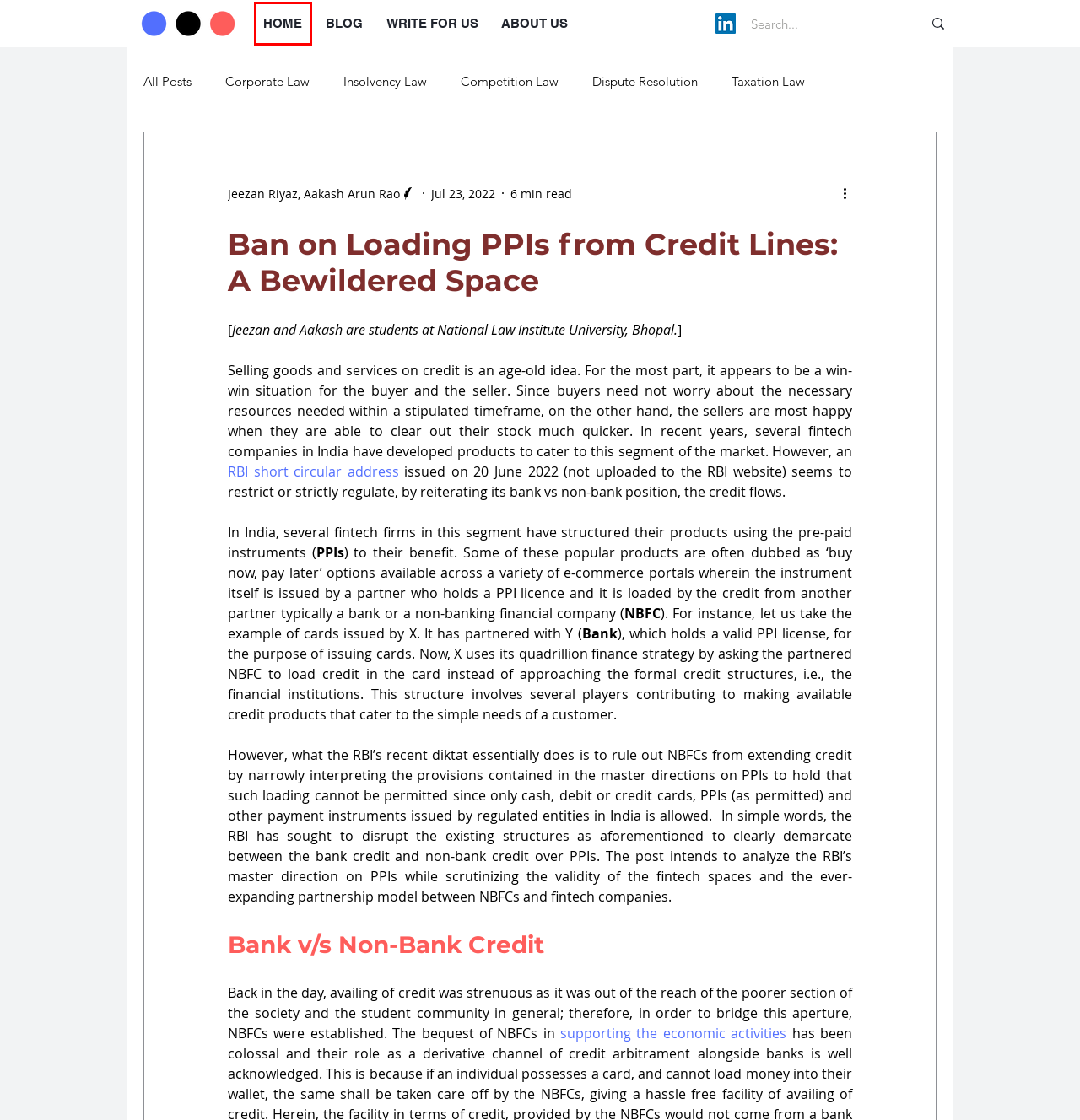Examine the screenshot of a webpage with a red bounding box around a UI element. Your task is to identify the webpage description that best corresponds to the new webpage after clicking the specified element. The given options are:
A. Commercial Law
B. WRITE FOR US | IRCCL
C. The Indian Review of Corporate and Commercial Laws | IRCCL
D. Competition Law
E. Blog Posts | IRCCL
F. Taxation Law
G. Trade Law
H. Unauthorised Access

C